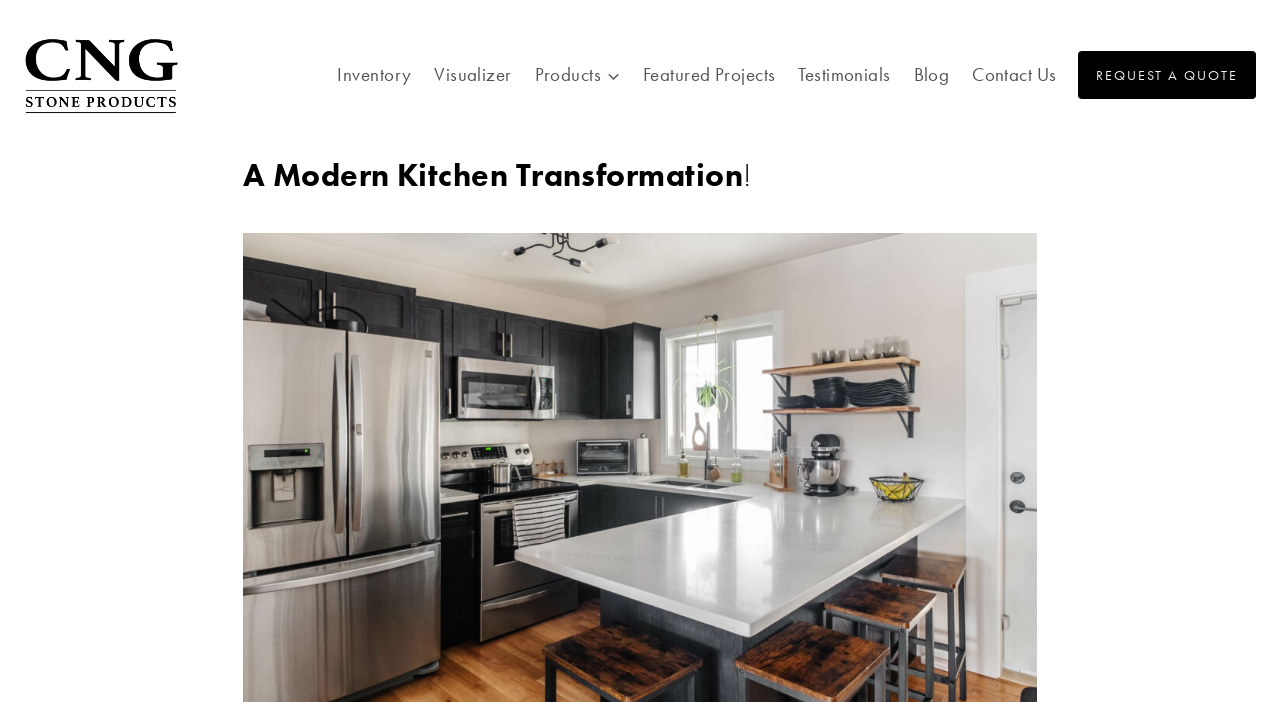Please give the bounding box coordinates of the area that should be clicked to fulfill the following instruction: "Click on the 'Visualizer' link". The coordinates should be in the format of four float numbers from 0 to 1, i.e., [left, top, right, bottom].

[0.33, 0.069, 0.409, 0.144]